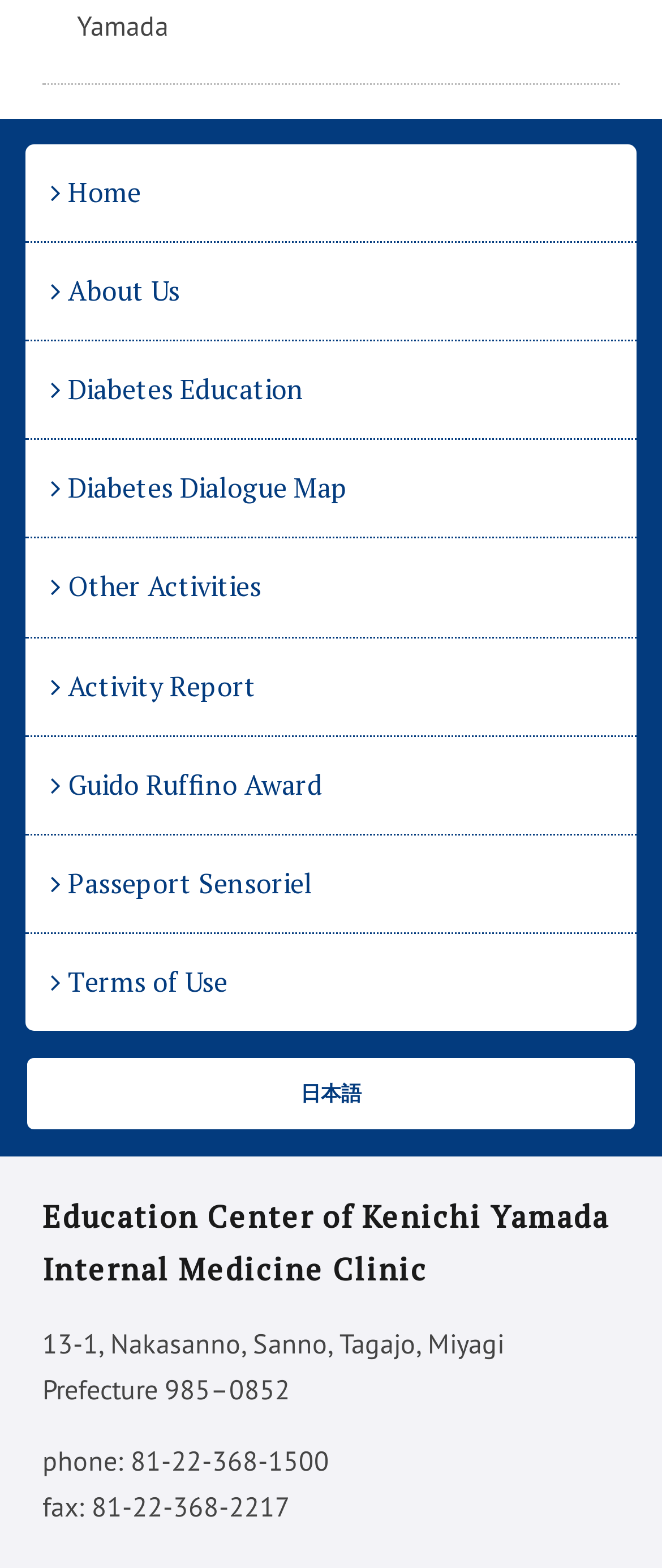Please respond to the question with a concise word or phrase:
What is the clinic's fax number?

81-22-368-2217